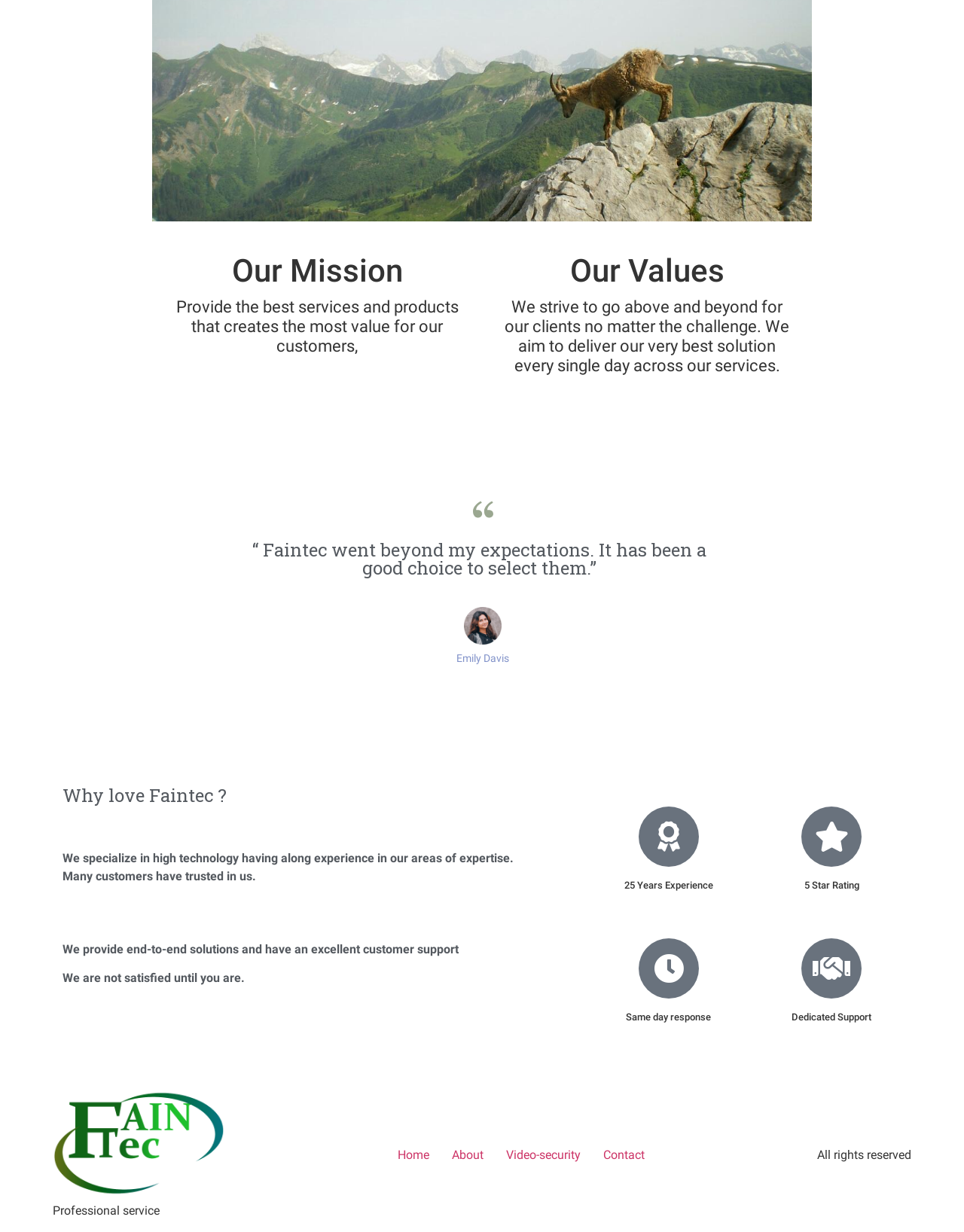Identify the bounding box of the UI element that matches this description: "May 17May 1".

None